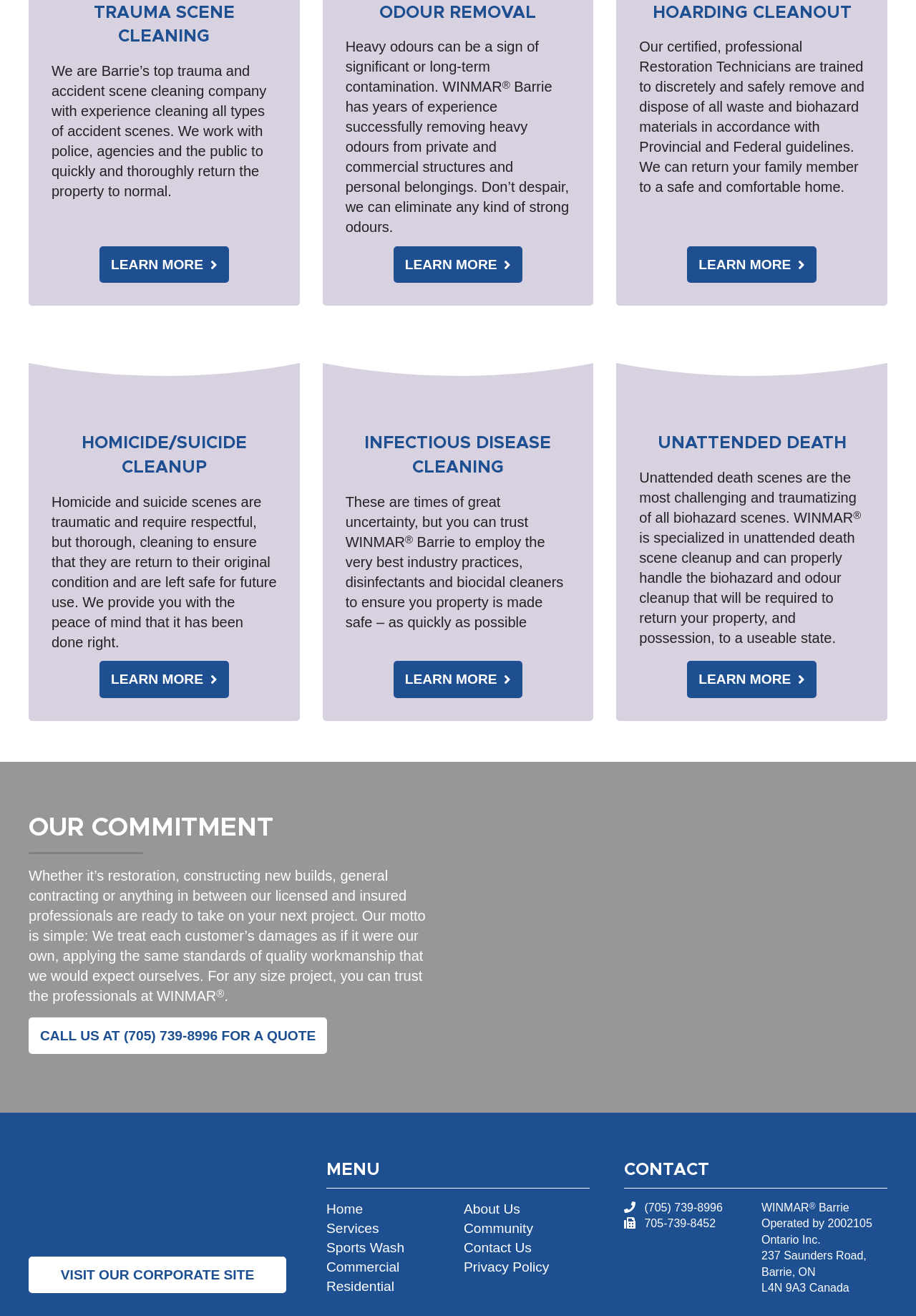Highlight the bounding box coordinates of the element you need to click to perform the following instruction: "Visit the corporate site."

[0.031, 0.955, 0.312, 0.983]